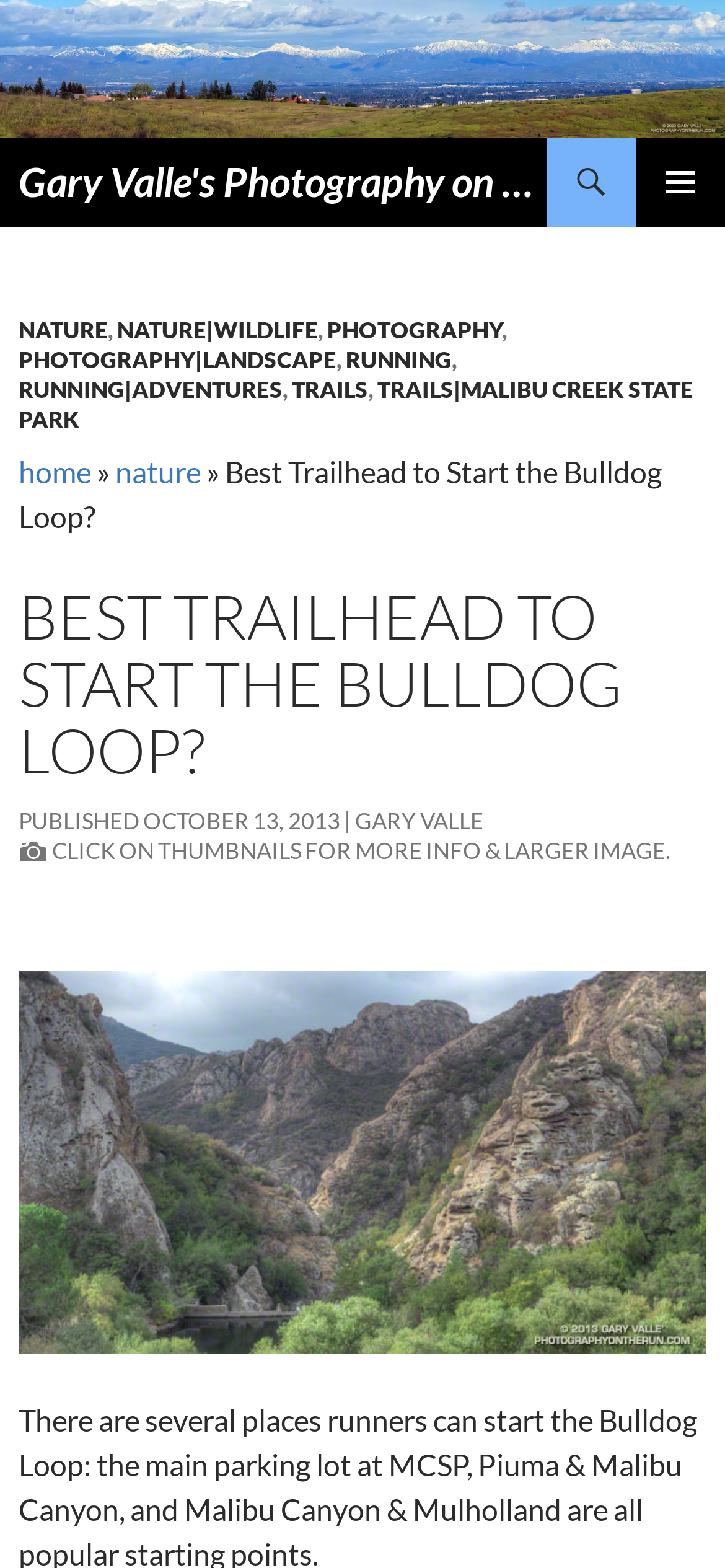Please identify the bounding box coordinates of the area I need to click to accomplish the following instruction: "click on the link to Gary Valle's Photography on the Run".

[0.0, 0.03, 1.0, 0.052]